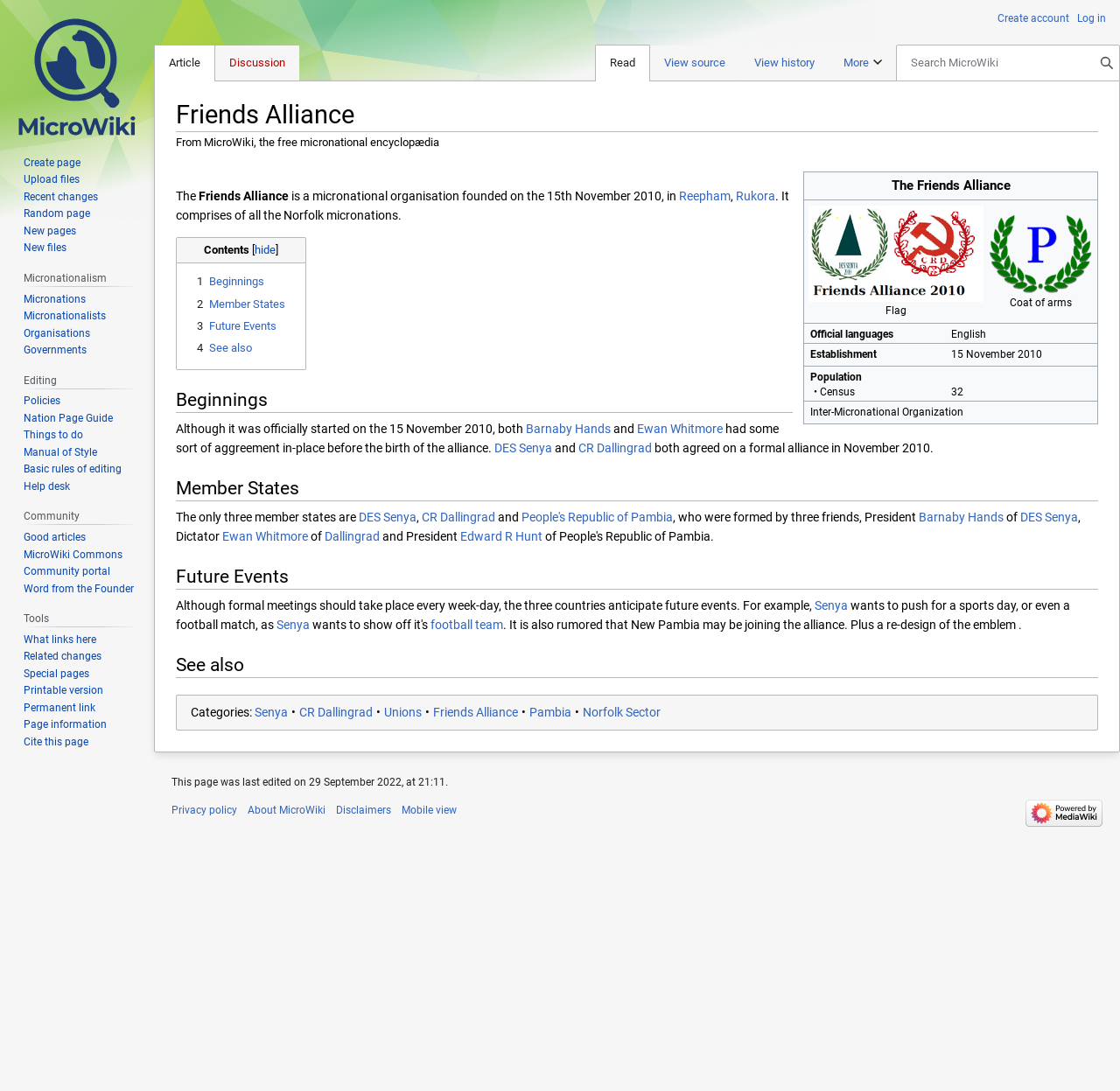Can you show the bounding box coordinates of the region to click on to complete the task described in the instruction: "Read more about the beginnings of the Friends Alliance"?

[0.157, 0.356, 0.708, 0.378]